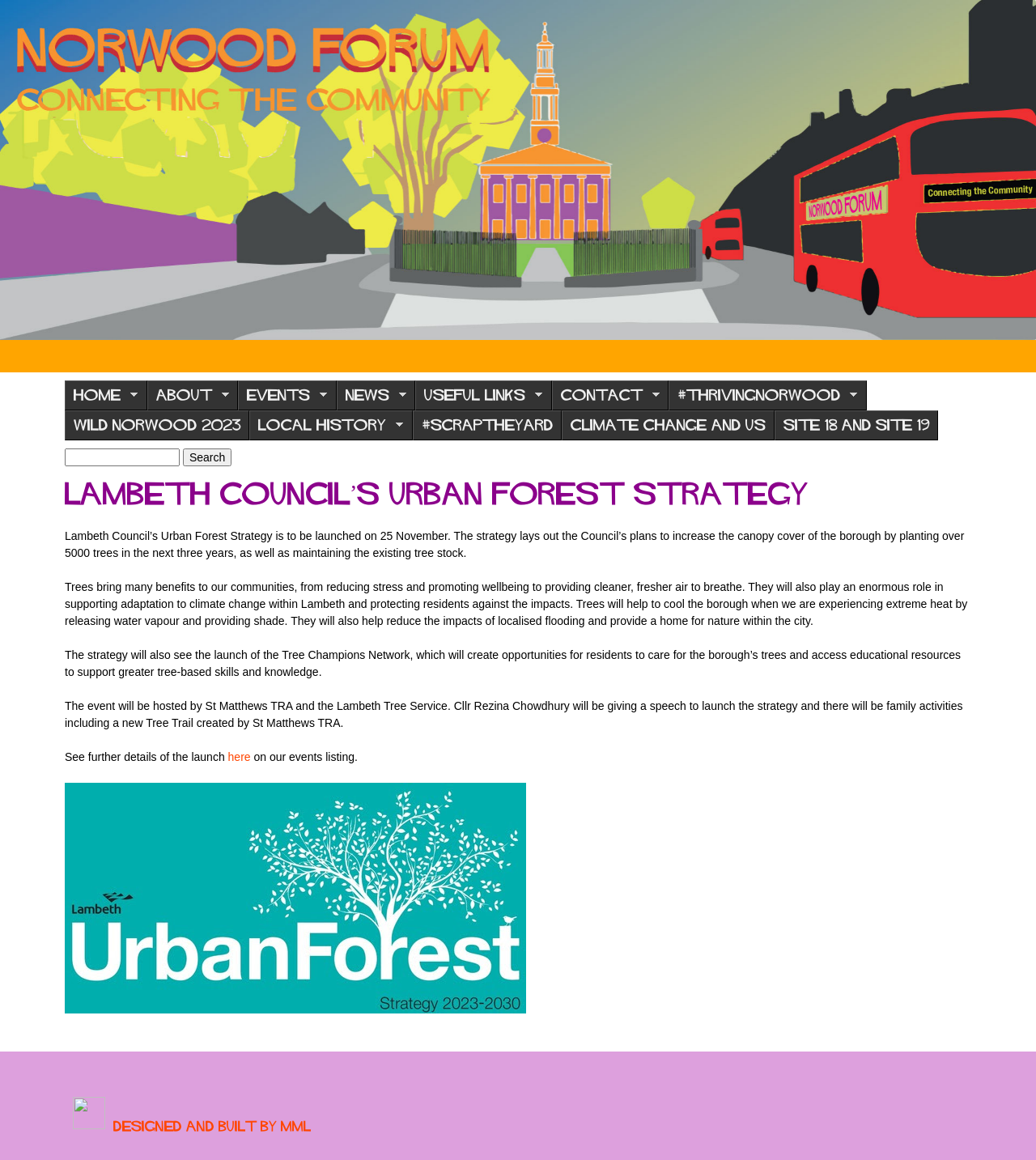Please answer the following query using a single word or phrase: 
What benefits do trees bring to communities?

Many benefits